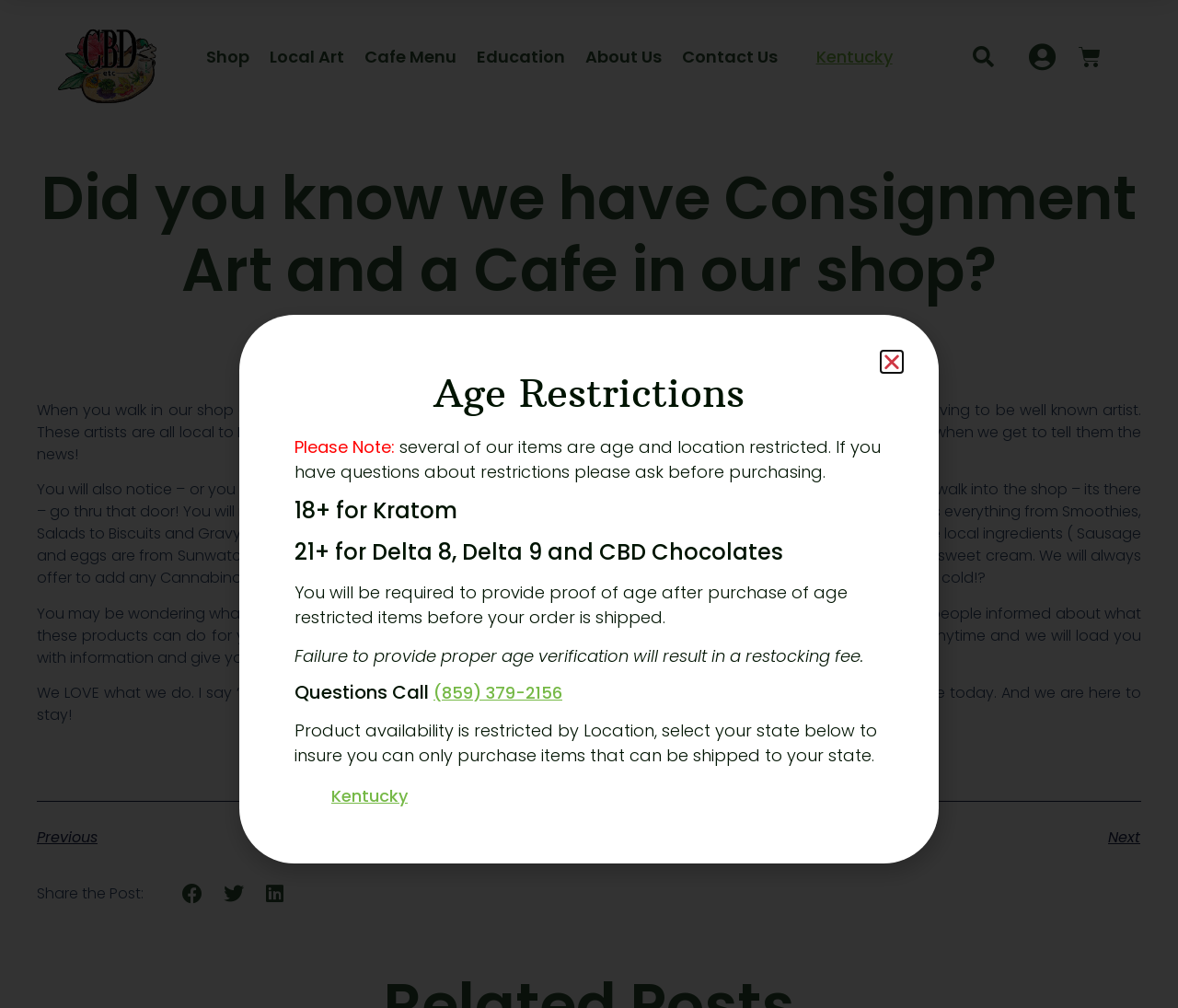What is the minimum age requirement for purchasing Kratom?
Using the information from the image, give a concise answer in one word or a short phrase.

18+